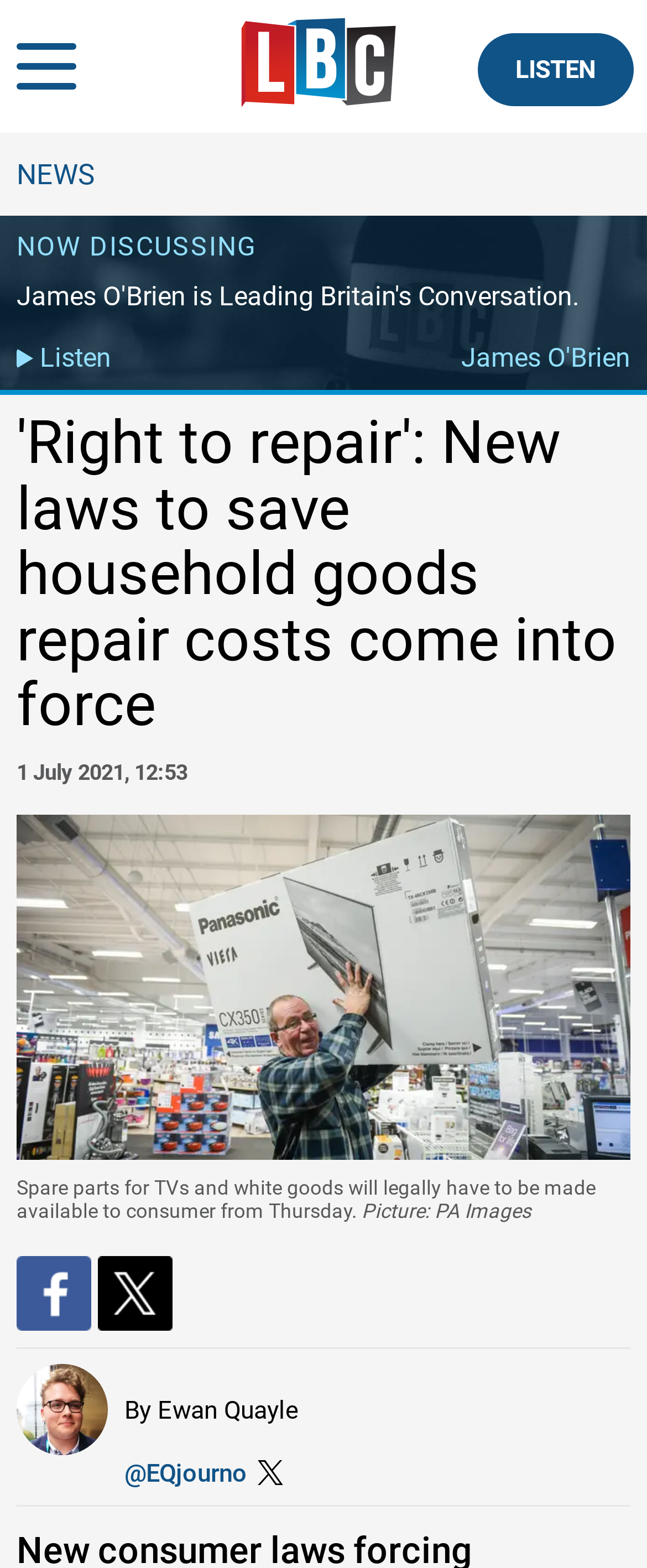Please provide the main heading of the webpage content.

'Right to repair': New laws to save household goods repair costs come into force